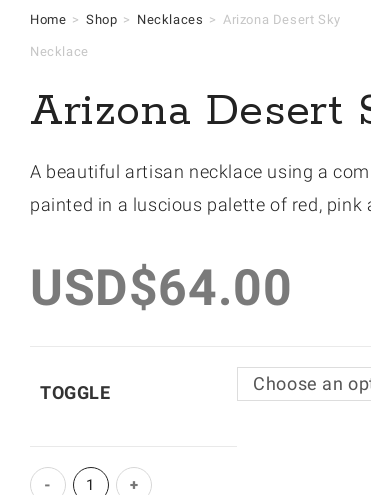Give a comprehensive caption that covers the entire image content.

The image showcases the "Arizona Desert Sky Necklace," a beautifully crafted artisan piece that features handmade ceramic beads in vibrant shades of red, pink, and mandarin. Priced at USD $64.00, this medium-length necklace is versatile enough to elevate any outfit, whether paired with a sophisticated dress or casual jeans. The product page encourages customers to explore options and adjust quantity, highlighting the unique design and craftsmanship that make this necklace a striking addition to any jewelry collection.